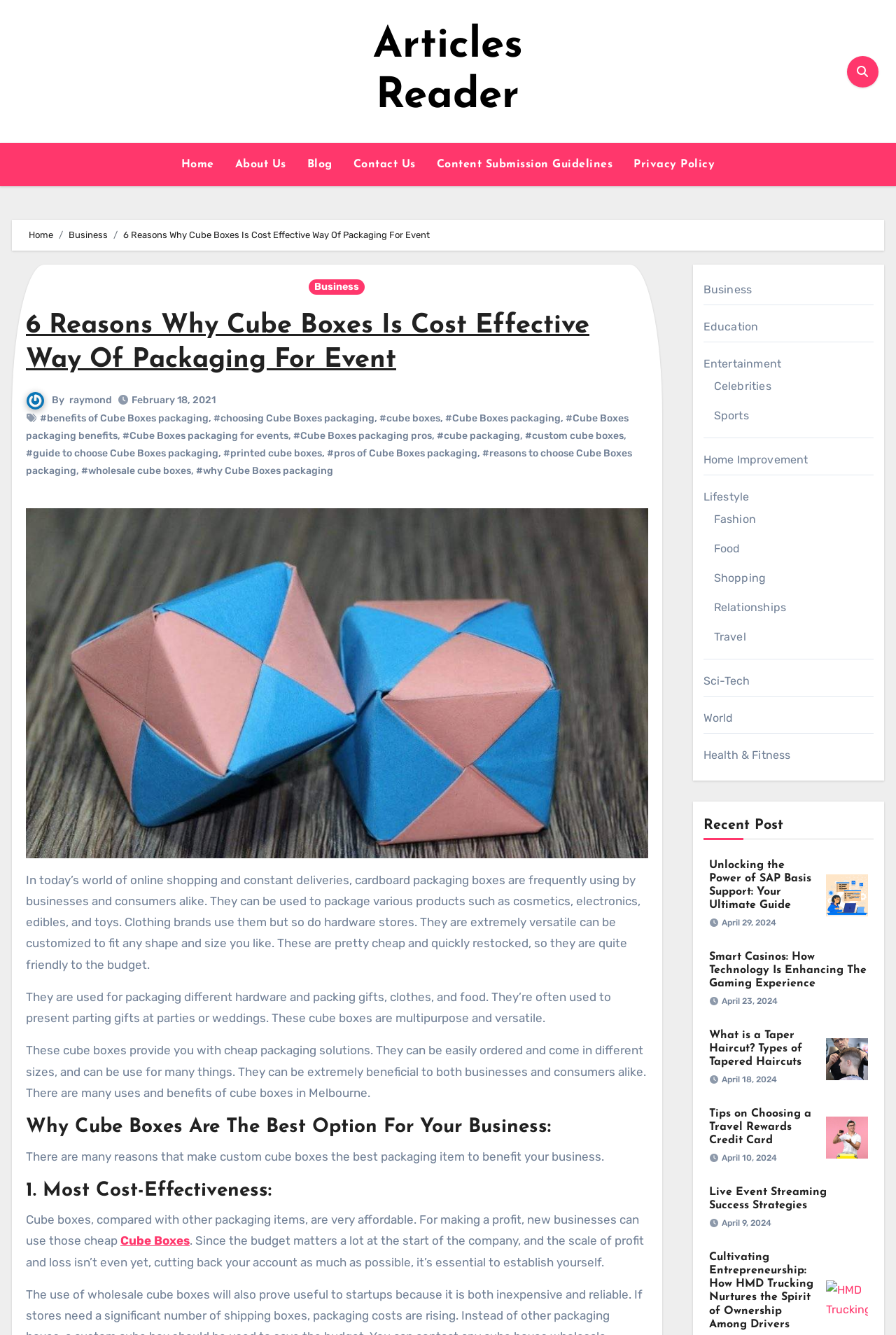Pinpoint the bounding box coordinates of the area that should be clicked to complete the following instruction: "Click on the 'Home' link". The coordinates must be given as four float numbers between 0 and 1, i.e., [left, top, right, bottom].

[0.19, 0.112, 0.251, 0.135]